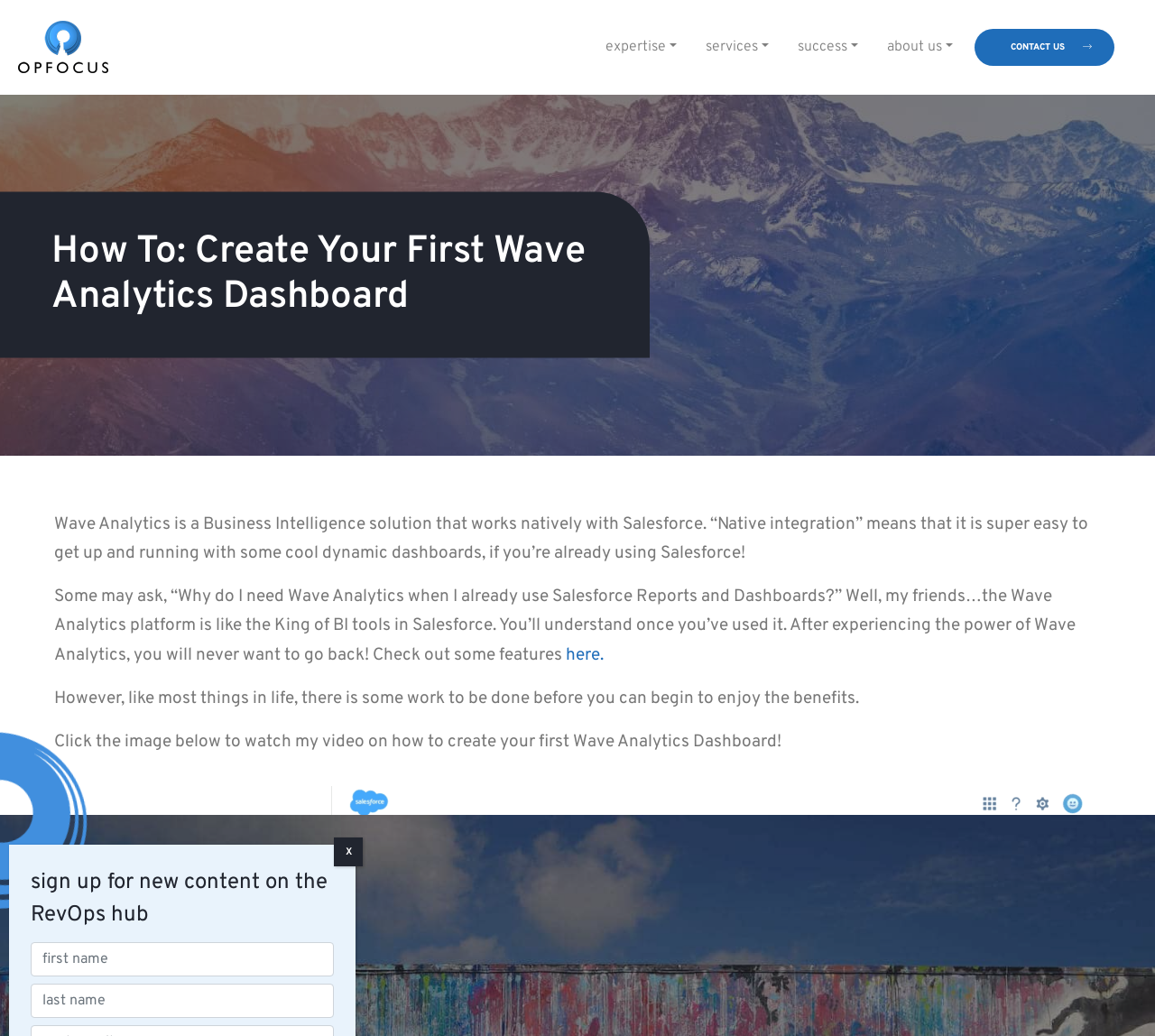Bounding box coordinates are specified in the format (top-left x, top-left y, bottom-right x, bottom-right y). All values are floating point numbers bounded between 0 and 1. Please provide the bounding box coordinate of the region this sentence describes: contact us

[0.844, 0.027, 0.965, 0.063]